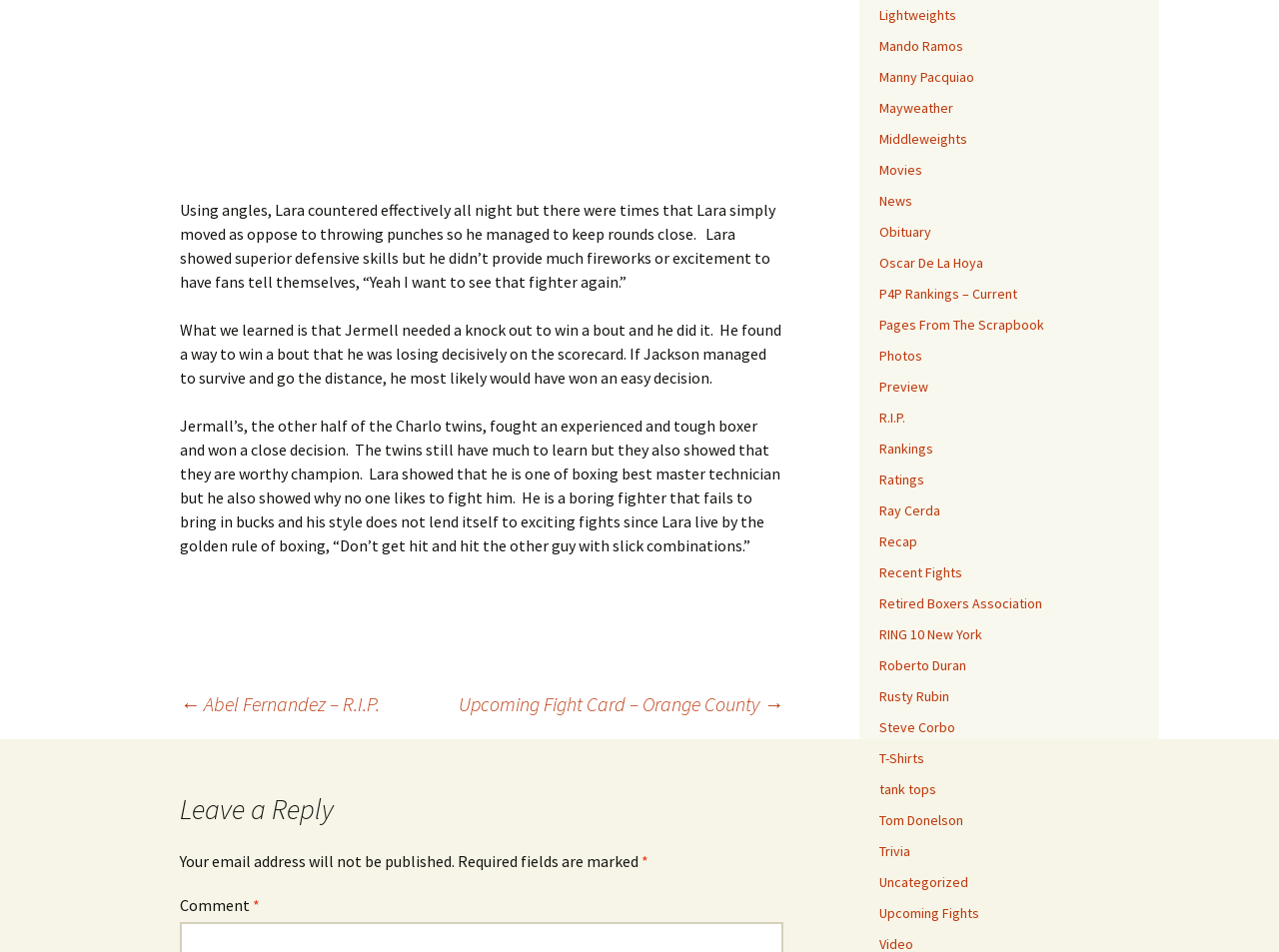What is the topic of the article?
Please give a detailed and elaborate answer to the question.

Based on the content of the article, it appears to be discussing a boxing match between Jermell Charlo and Lara, and also mentions other boxing-related topics.